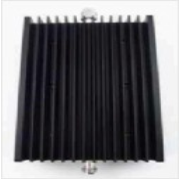Analyze the image and describe all the key elements you observe.

This image showcases an "Attenuator 200W," a high-performance electronic component designed to reduce signal power without significant distortion. The device features a sleek, rectangular black casing with prominent heat sink fins. This design not only aids in heat dissipation but also emphasizes its robust, industrial-grade build suitable for various applications in telecommunications and electronic systems. The attenuator is pivotal in controlling signal levels, ensuring optimal performance in devices by minimizing interference and maintaining signal integrity. It is ideal for use in both OEM and ODM configurations, showing the manufacturer's commitment to quality and innovation in electronic solutions.